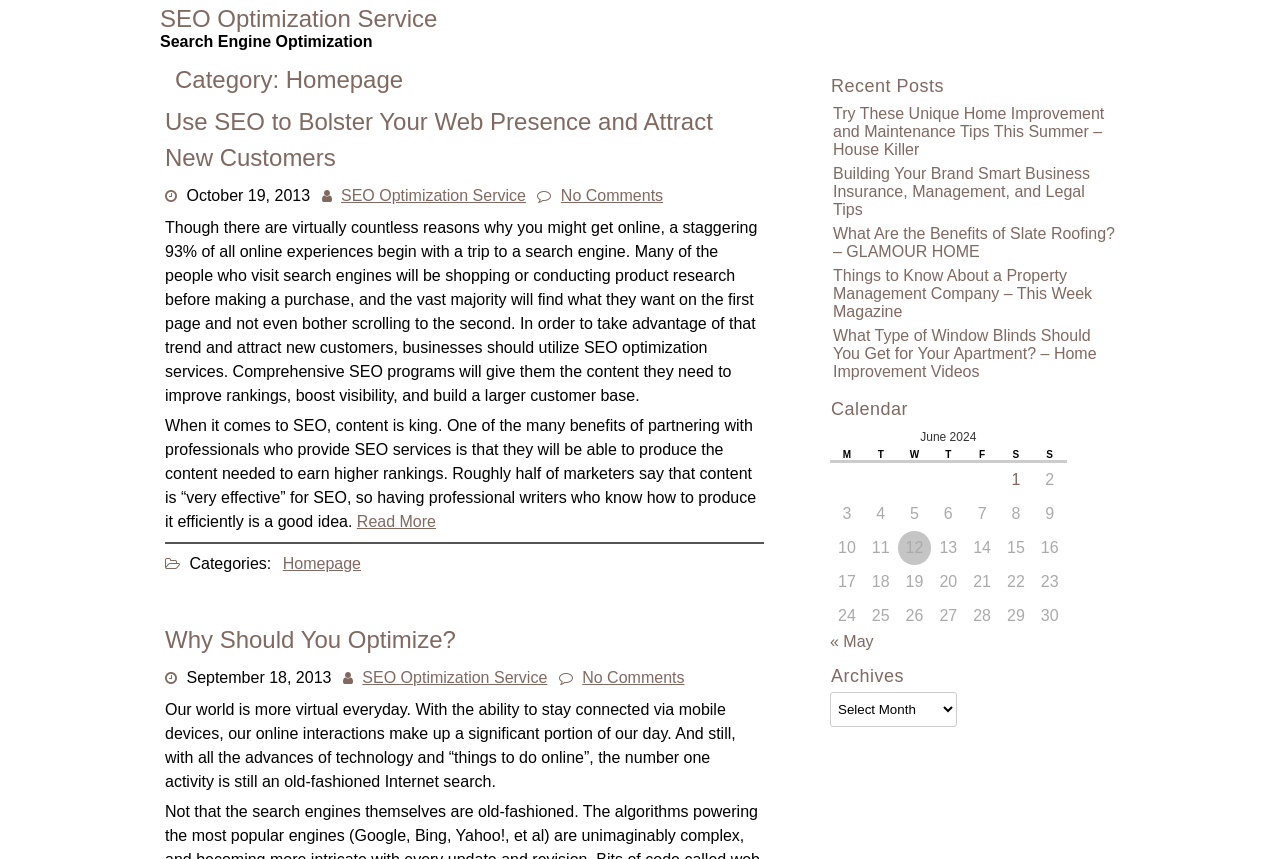Using the element description SEO Optimization Service, predict the bounding box coordinates for the UI element. Provide the coordinates in (top-left x, top-left y, bottom-right x, bottom-right y) format with values ranging from 0 to 1.

[0.125, 0.006, 0.342, 0.058]